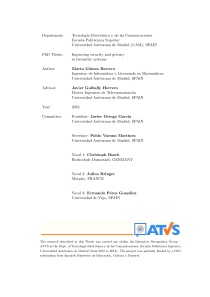Analyze the image and provide a detailed answer to the question: What is the affiliated institution?

The caption explicitly mentions the affiliated institution as Universidad Autónoma de Madrid, Spain, which is the academic institution where the research was conducted and the thesis was submitted.